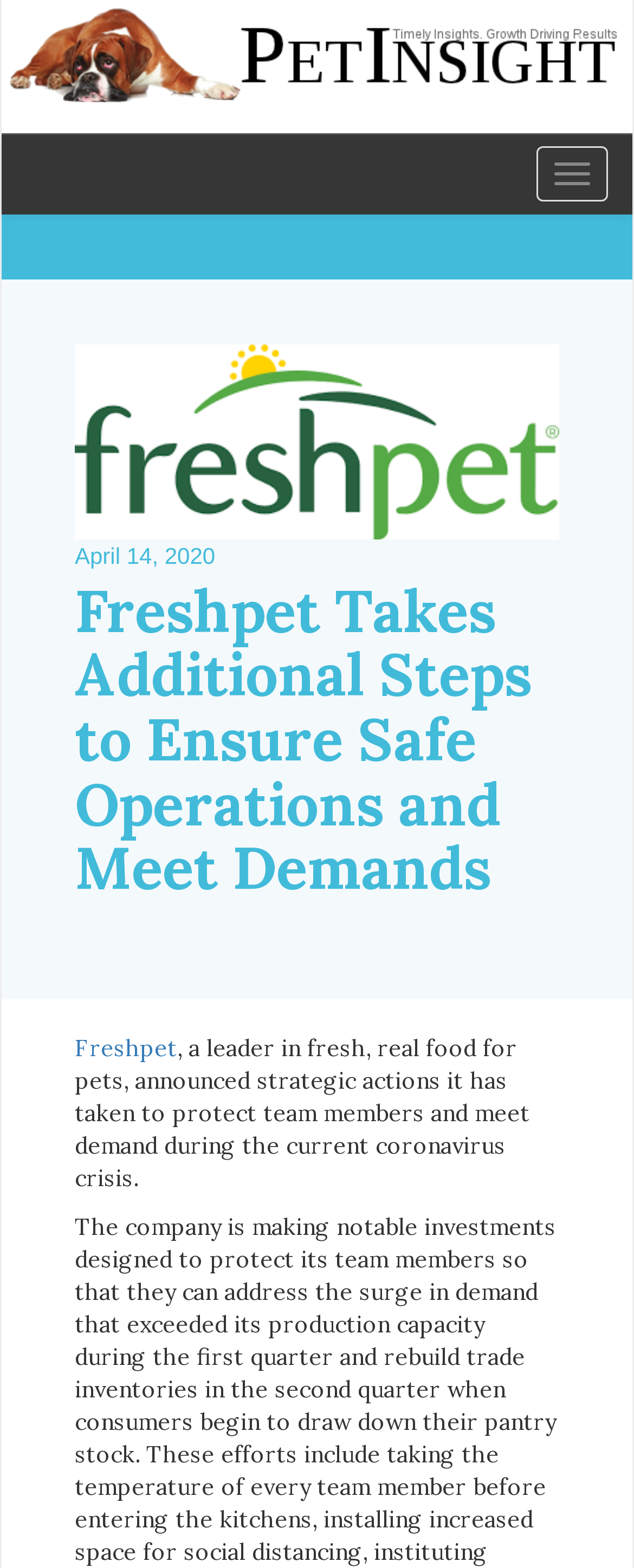What is the name of the website or publication?
Give a single word or phrase answer based on the content of the image.

Pet Insight